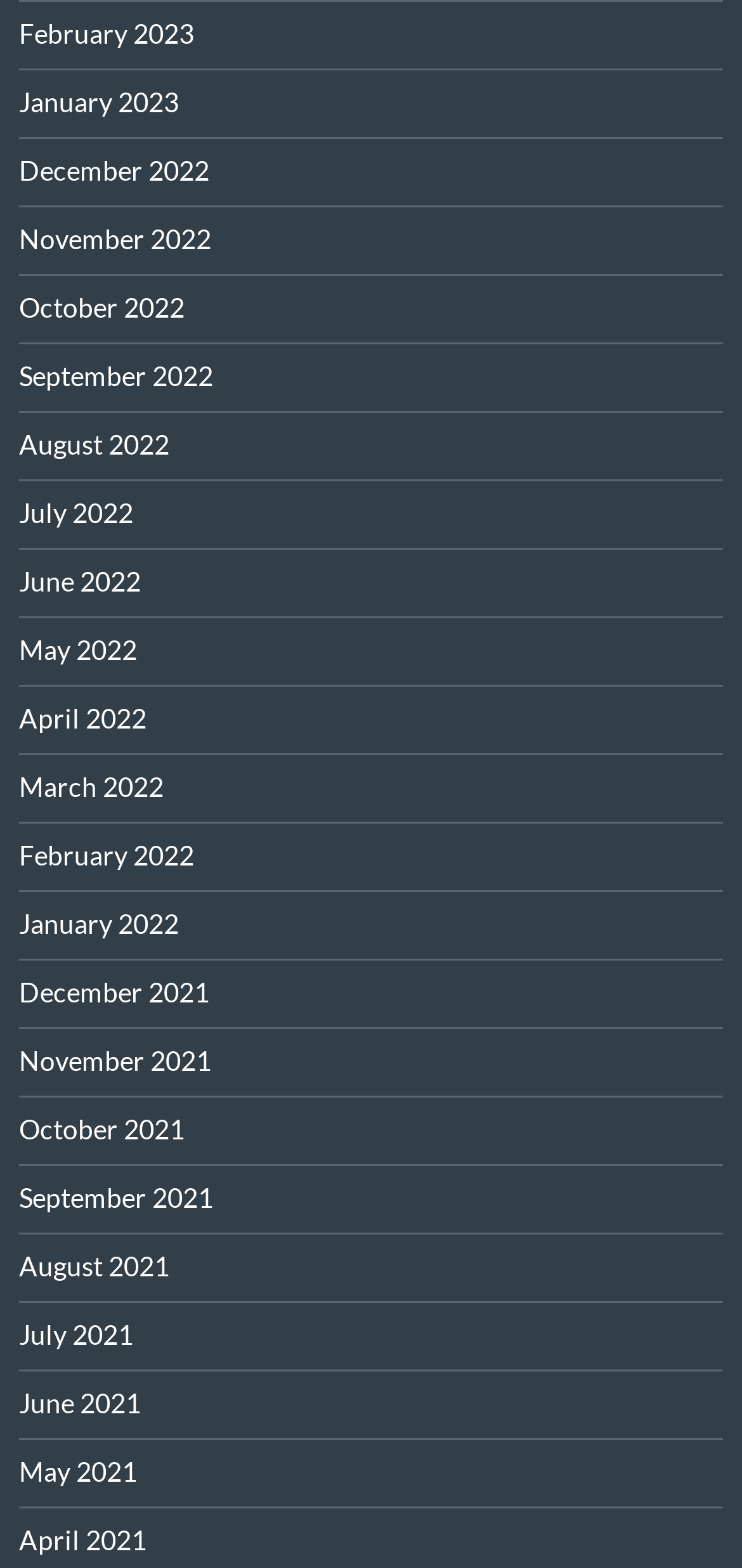Please reply with a single word or brief phrase to the question: 
What is the latest month listed?

February 2023